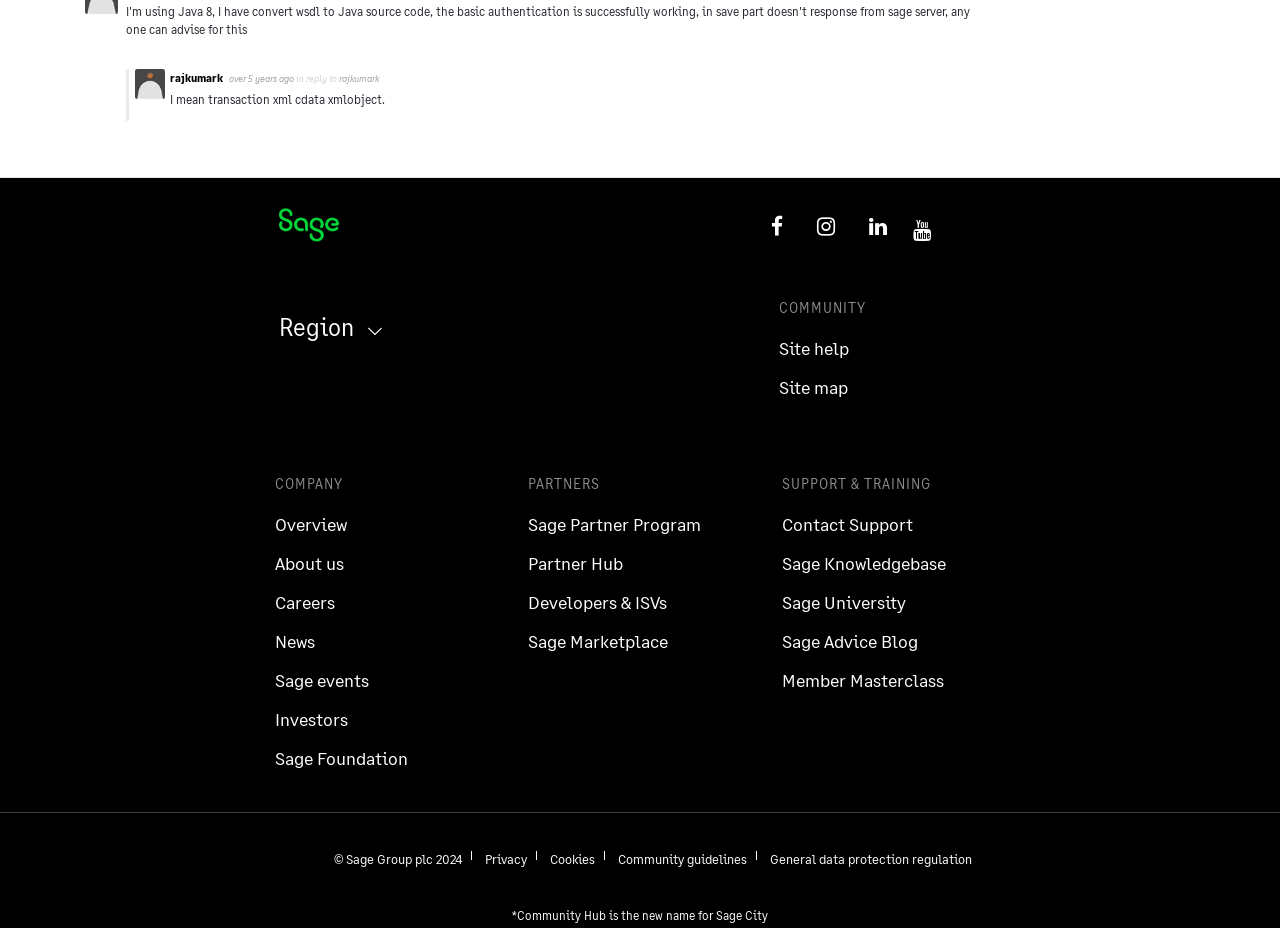What is the name of the company?
Based on the visual information, provide a detailed and comprehensive answer.

The webpage has a link with the text 'Sage' and an image with the same name, indicating that it is the name of the company.